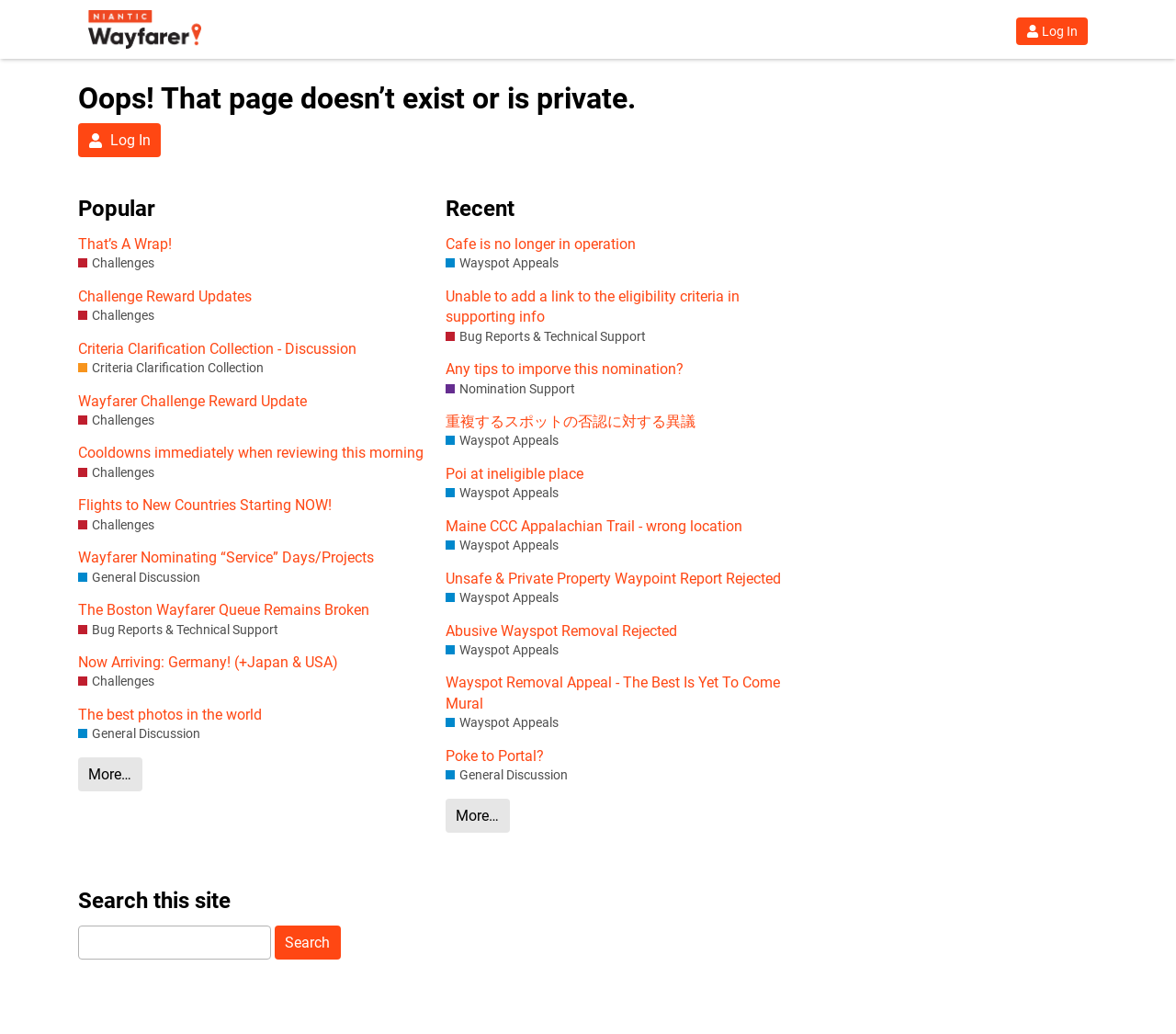Determine the bounding box coordinates for the clickable element required to fulfill the instruction: "Click on Log In". Provide the coordinates as four float numbers between 0 and 1, i.e., [left, top, right, bottom].

[0.864, 0.017, 0.925, 0.043]